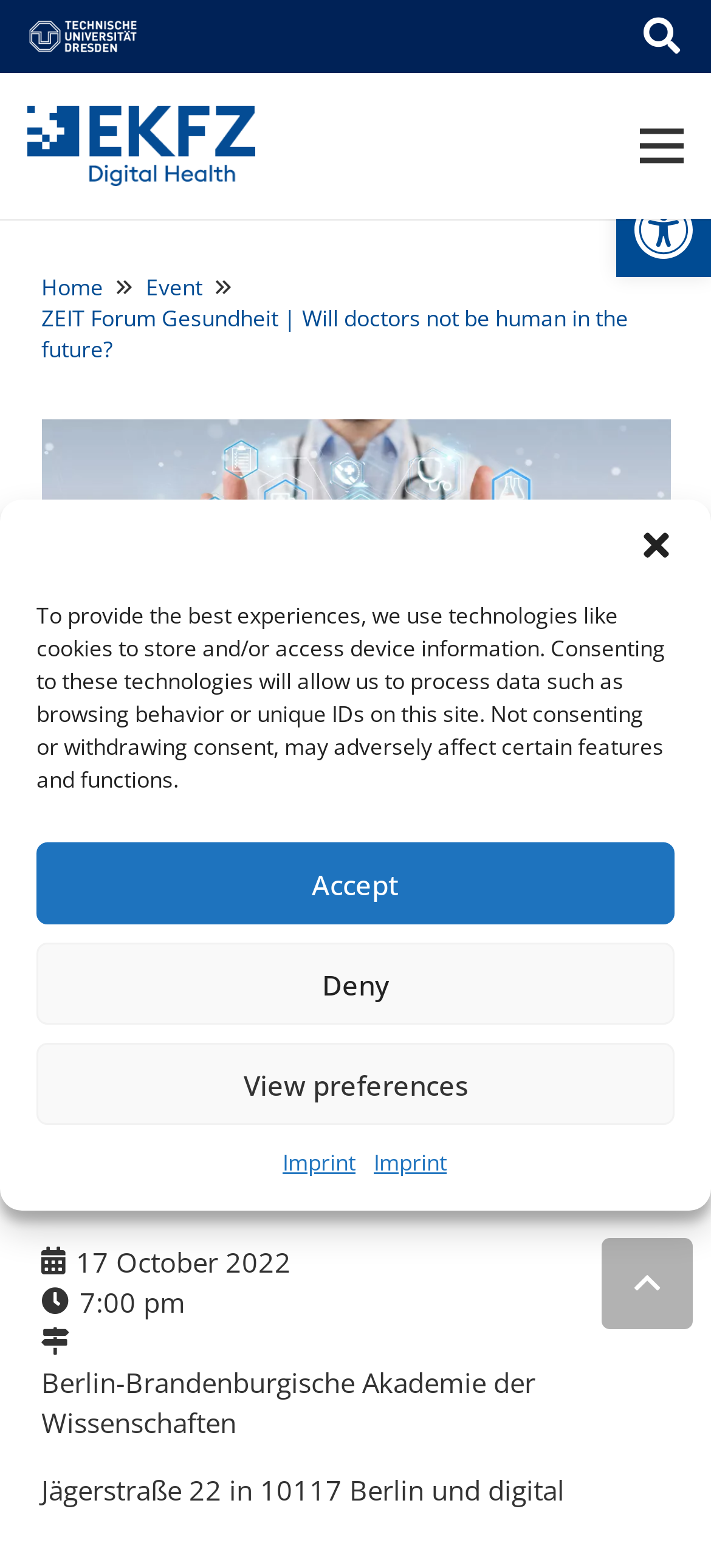Specify the bounding box coordinates of the area to click in order to follow the given instruction: "Open accessibility tools."

[0.867, 0.116, 1.0, 0.177]